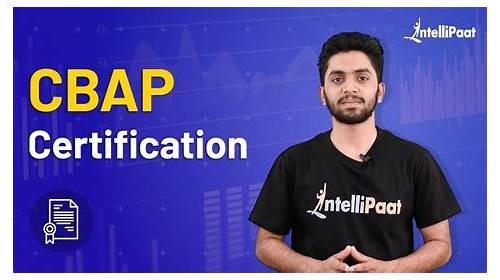What certification is being promoted?
Give a thorough and detailed response to the question.

The image highlights the focus on the Certified Business Analysis Professional (CBAP) certification, as indicated by the bold yellow letters 'CBAP Certification' to the left of the man, promoting further education and certification in business analysis.